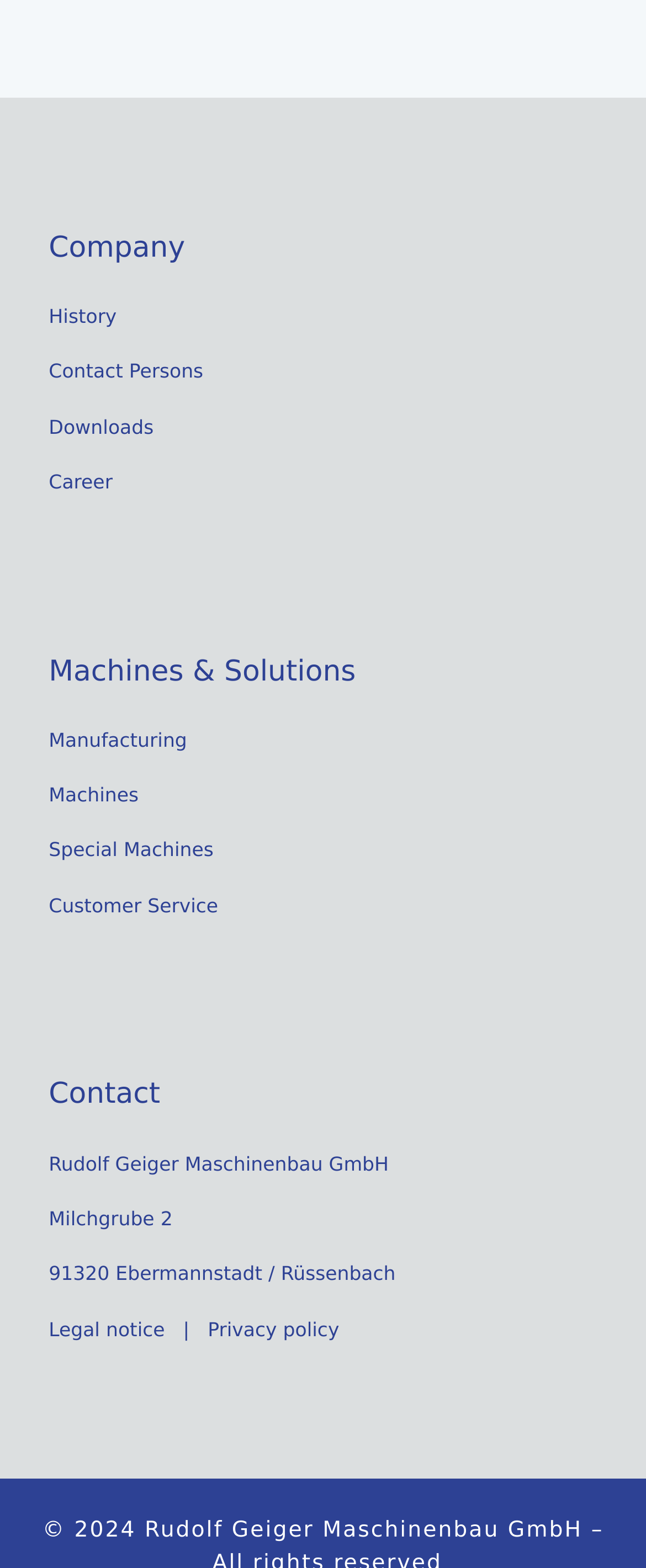Please specify the bounding box coordinates of the element that should be clicked to execute the given instruction: 'Visit the company's homepage'. Ensure the coordinates are four float numbers between 0 and 1, expressed as [left, top, right, bottom].

[0.224, 0.968, 0.902, 0.984]